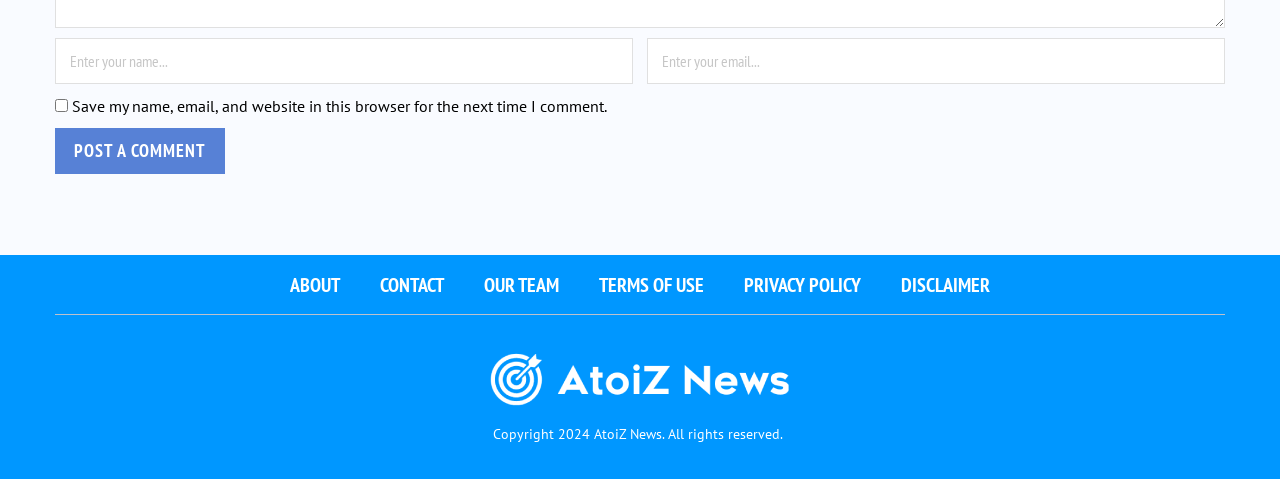Can you identify the bounding box coordinates of the clickable region needed to carry out this instruction: 'Go to ABOUT page'? The coordinates should be four float numbers within the range of 0 to 1, stated as [left, top, right, bottom].

[0.227, 0.567, 0.266, 0.621]